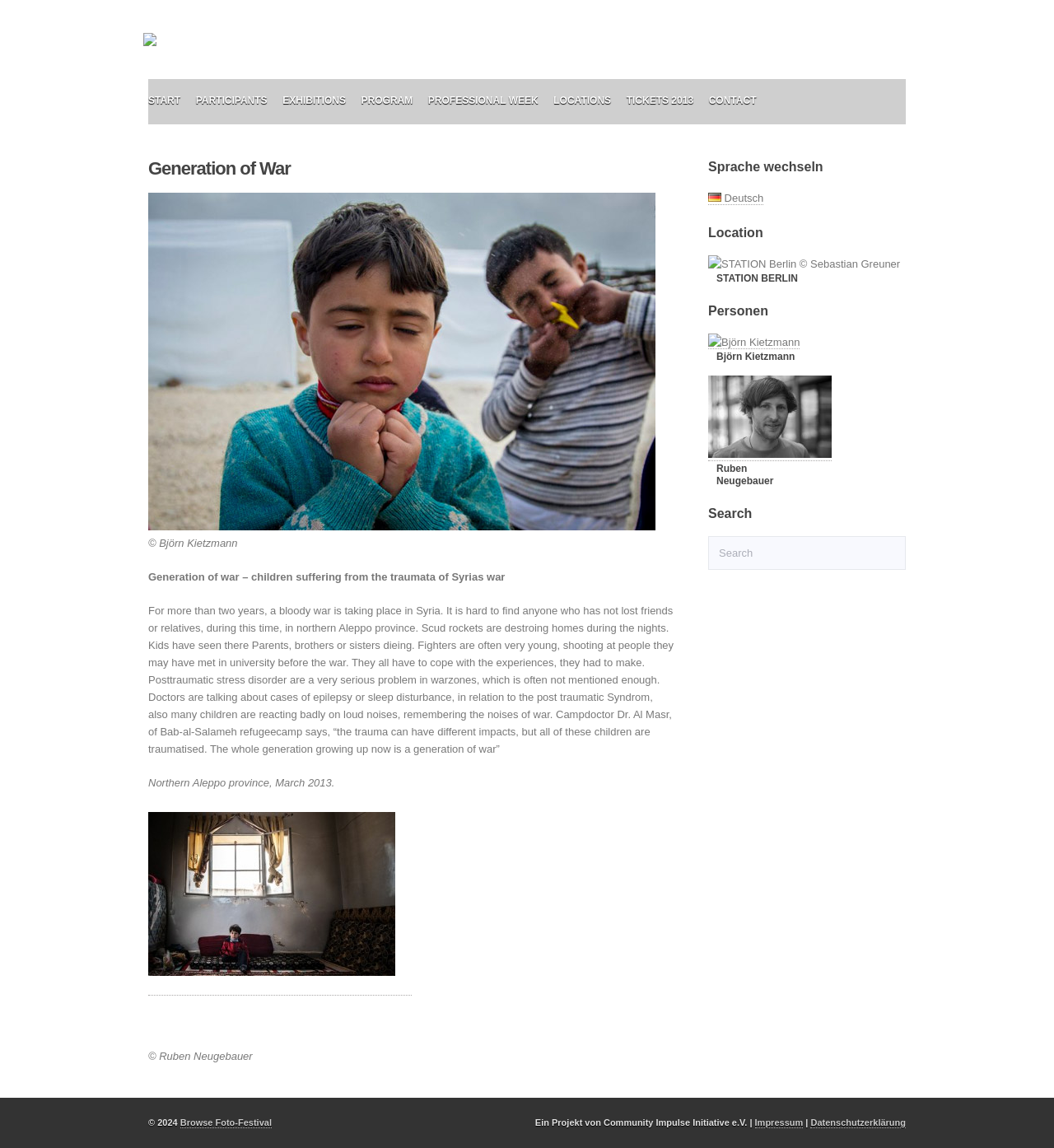Determine the coordinates of the bounding box that should be clicked to complete the instruction: "Explore 'Roofing Slates'". The coordinates should be represented by four float numbers between 0 and 1: [left, top, right, bottom].

None